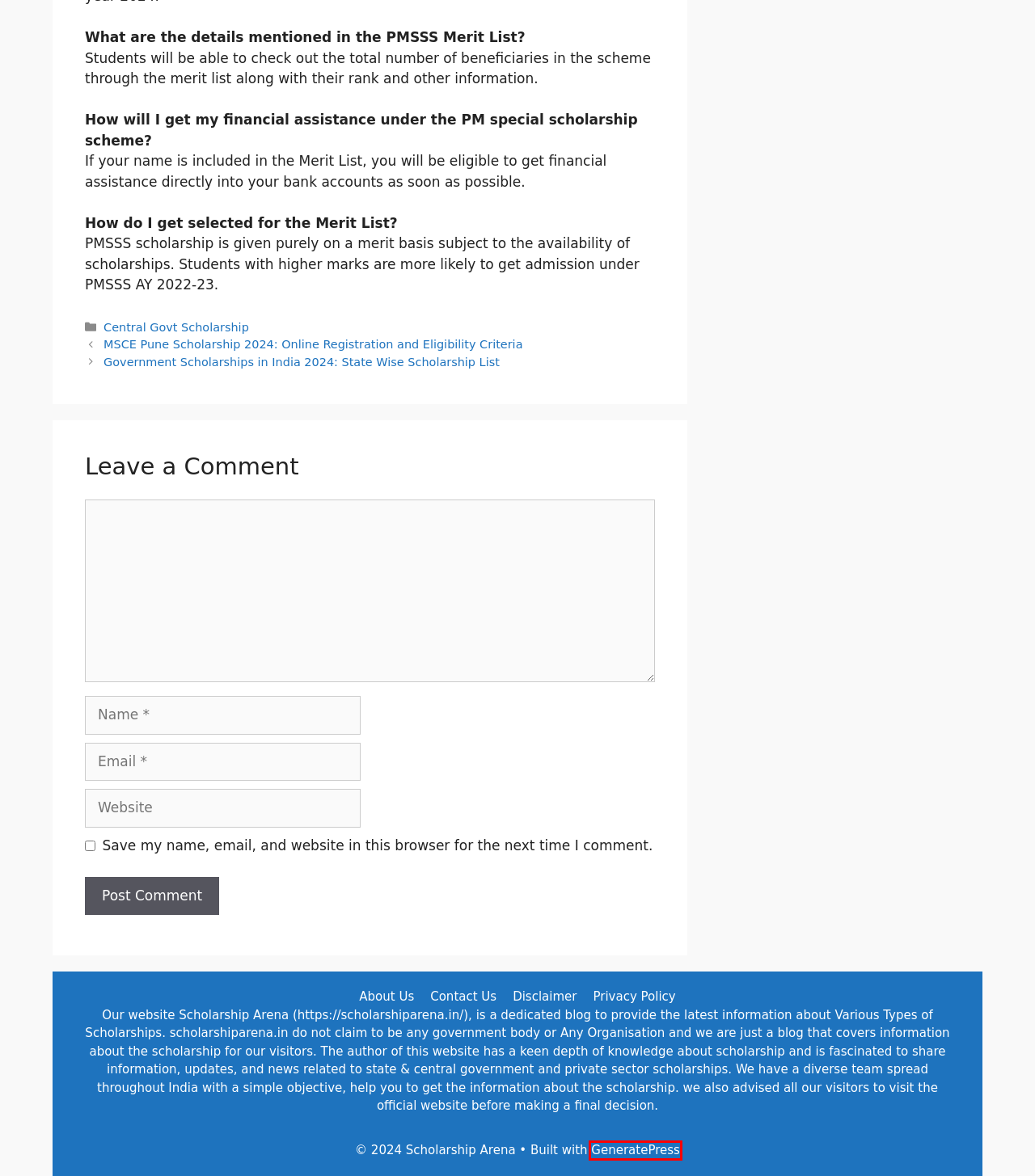Look at the screenshot of a webpage that includes a red bounding box around a UI element. Select the most appropriate webpage description that matches the page seen after clicking the highlighted element. Here are the candidates:
A. Contact Us - Scholarship Arena
B. Privacy Policy - Scholarship Arena
C. Ifra, Author at Scholarship Arena
D. Disclaimer - Scholarship Arena
E. GeneratePress - The perfect foundation for your WordPress website.
F. About Us - Scholarship Arena
G. Government Scholarships in India 2024: State Wise Scholarship
H. MSCE Pune Scholarship 2024: Online Registration

E